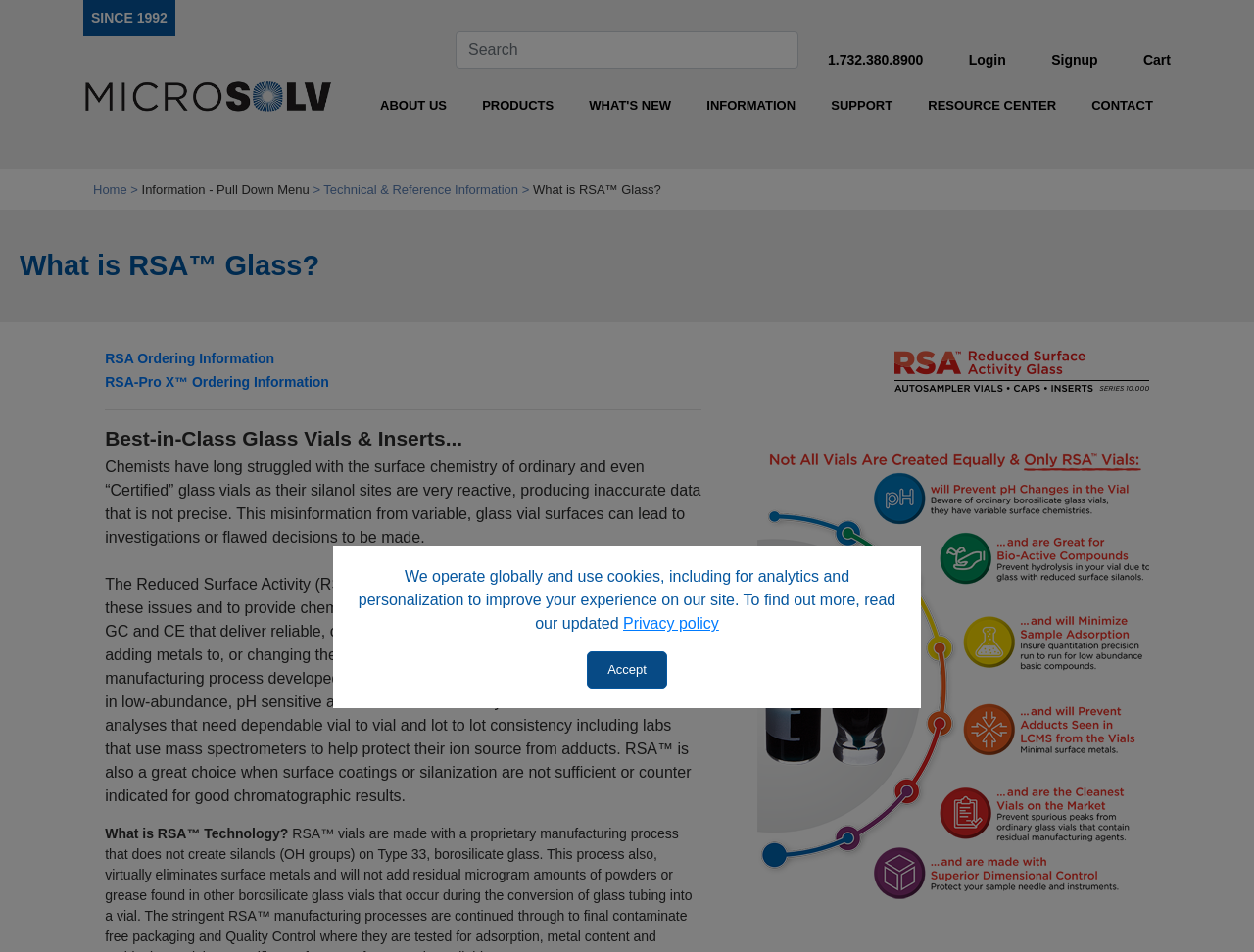Determine the bounding box coordinates of the UI element described below. Use the format (top-left x, top-left y, bottom-right x, bottom-right y) with floating point numbers between 0 and 1: 1.732.380.8900

[0.66, 0.055, 0.736, 0.071]